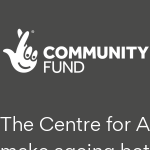Examine the screenshot and answer the question in as much detail as possible: What does the National Lottery Community Fund symbolize?

The National Lottery Community Fund's logo symbolizes a commitment to community support and funding, which is reflected in the organization's role in backing projects that enhance the lives of older individuals.